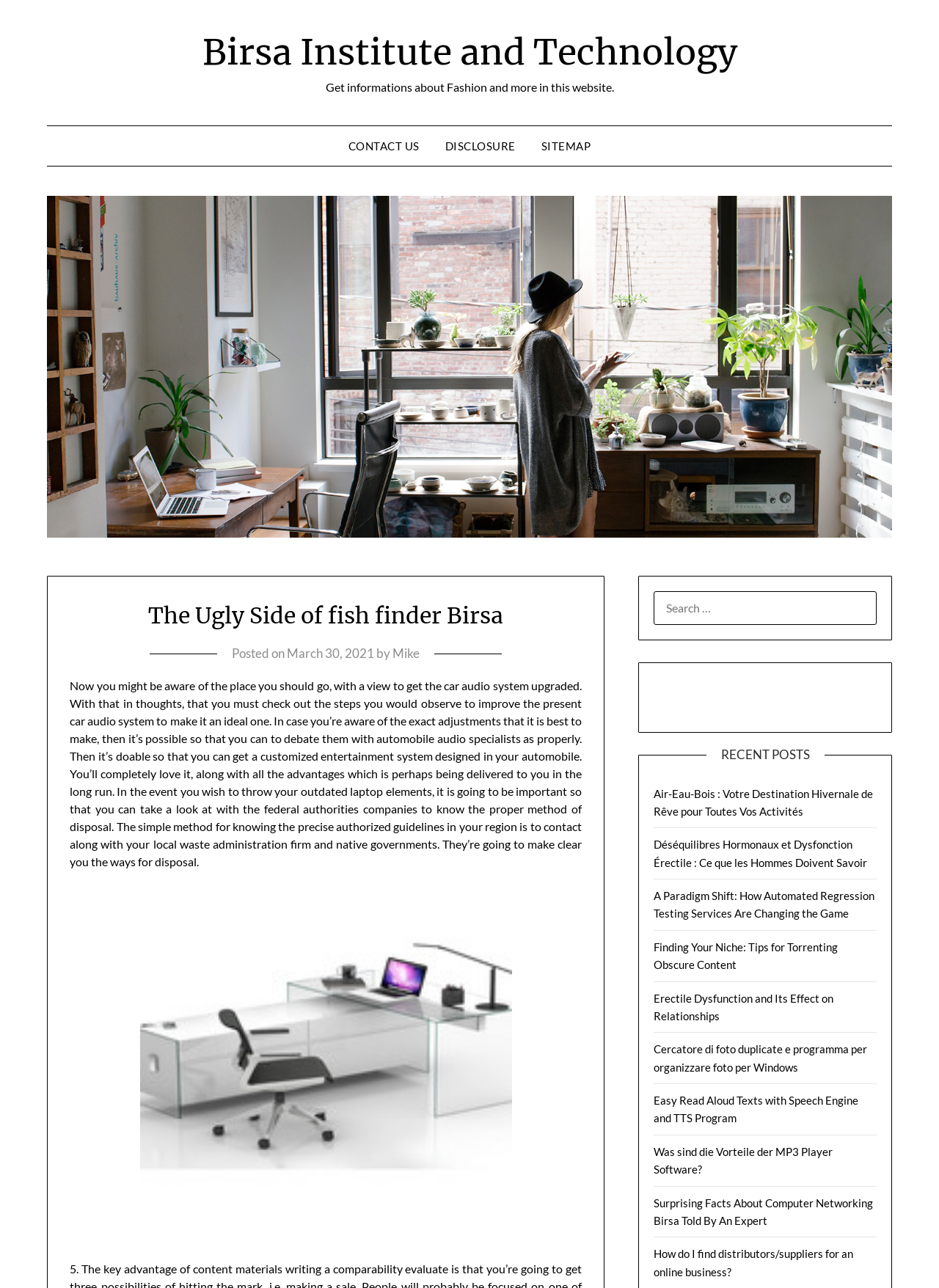Find the bounding box coordinates of the clickable element required to execute the following instruction: "View the SITEMAP". Provide the coordinates as four float numbers between 0 and 1, i.e., [left, top, right, bottom].

[0.564, 0.098, 0.642, 0.129]